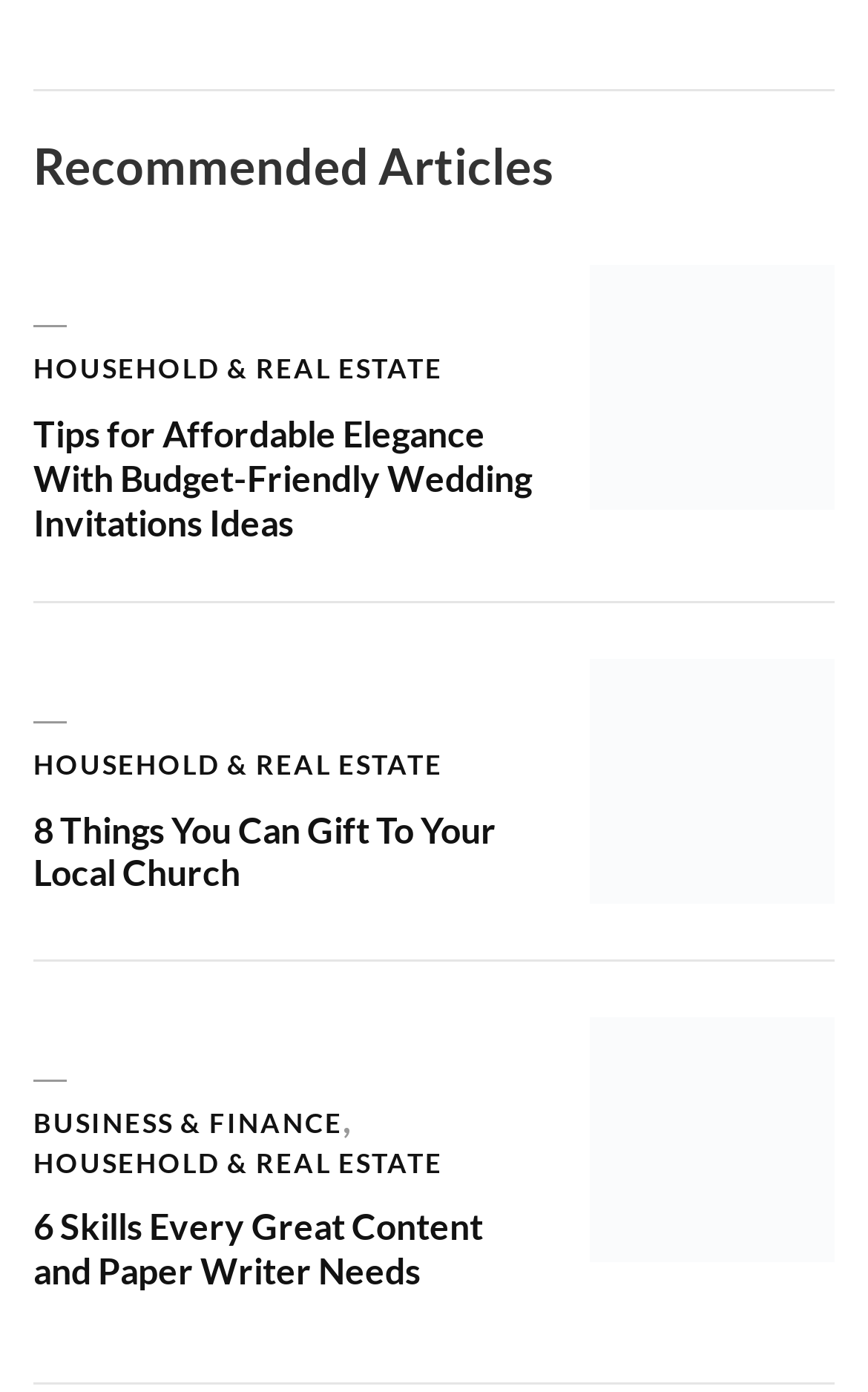What is the topic of the first article?
Please use the image to provide an in-depth answer to the question.

I analyzed the first article element and found a heading with the text 'Tips for Affordable Elegance With Budget-Friendly Wedding Invitations Ideas', which suggests that the topic of the first article is related to wedding invitations.